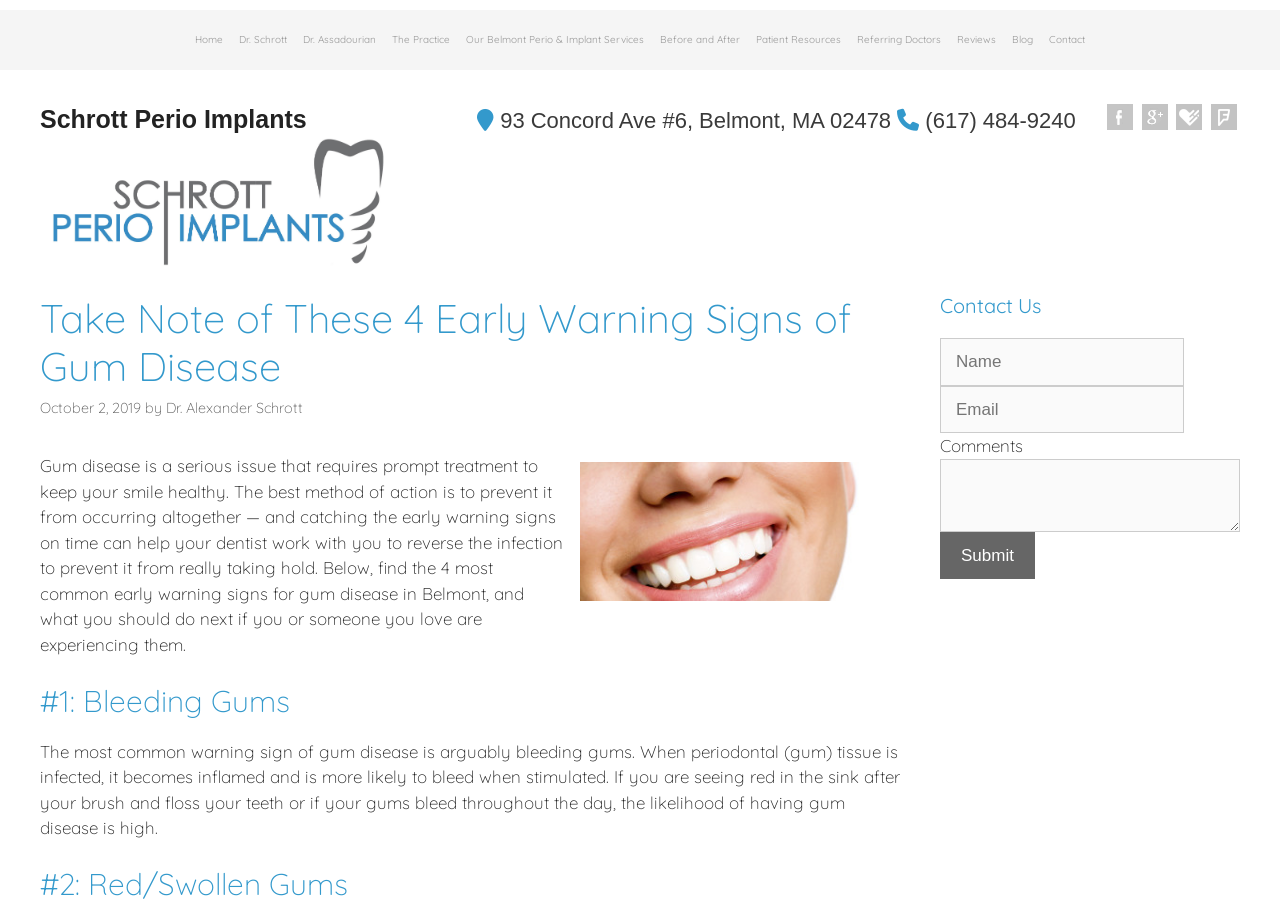What is the address of the dental clinic? Look at the image and give a one-word or short phrase answer.

93 Concord Ave #6, Belmont, MA 02478